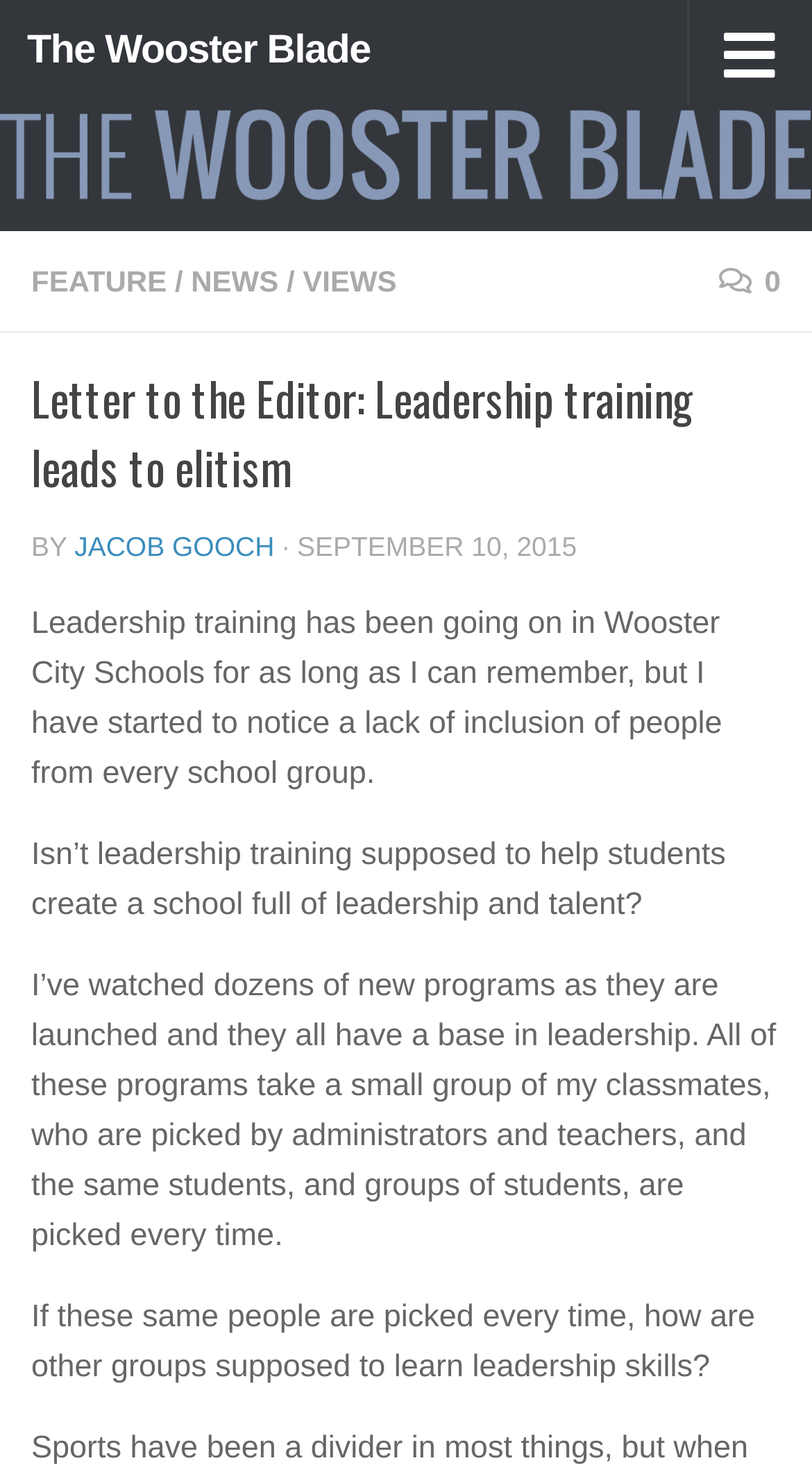Provide the bounding box coordinates for the UI element described in this sentence: "Skip to content". The coordinates should be four float values between 0 and 1, i.e., [left, top, right, bottom].

[0.01, 0.006, 0.425, 0.072]